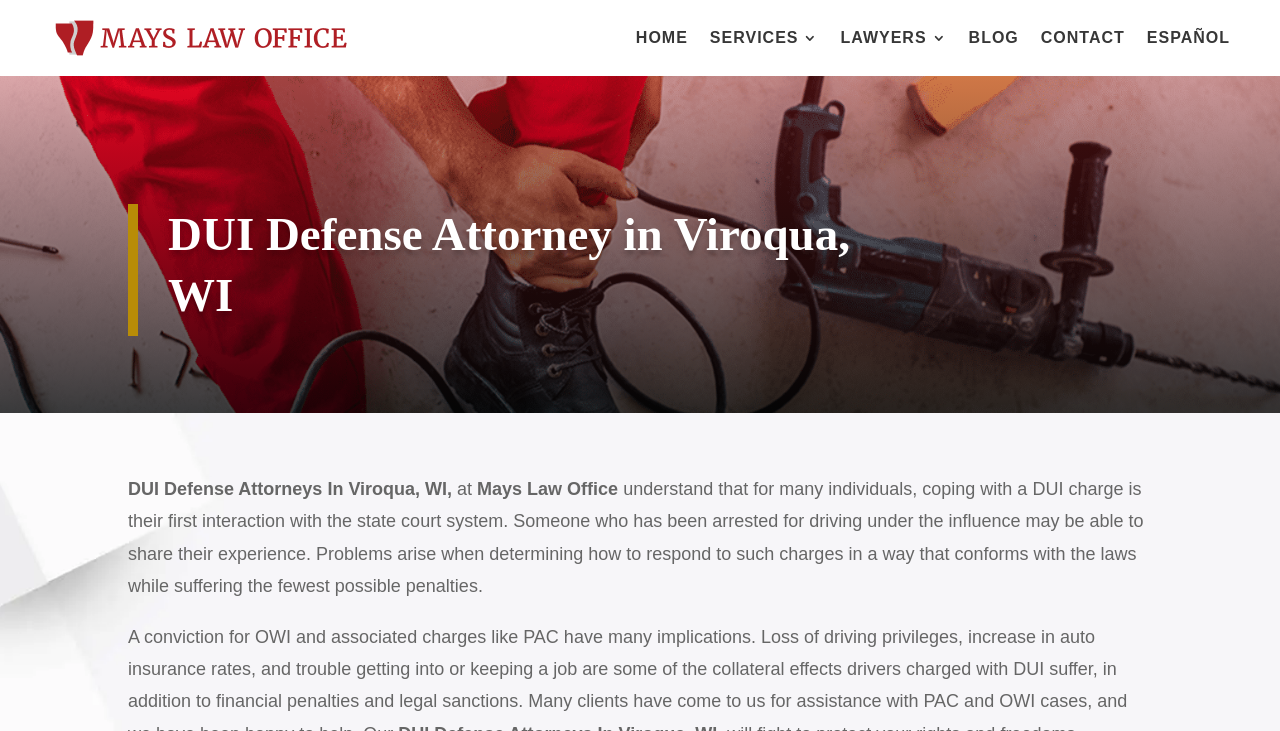What is the name of the law office?
Please answer the question with as much detail as possible using the screenshot.

I found the answer by looking at the StaticText element with the text 'Mays Law Office' at coordinates [0.369, 0.655, 0.487, 0.683]. This text is likely to be the name of the law office.